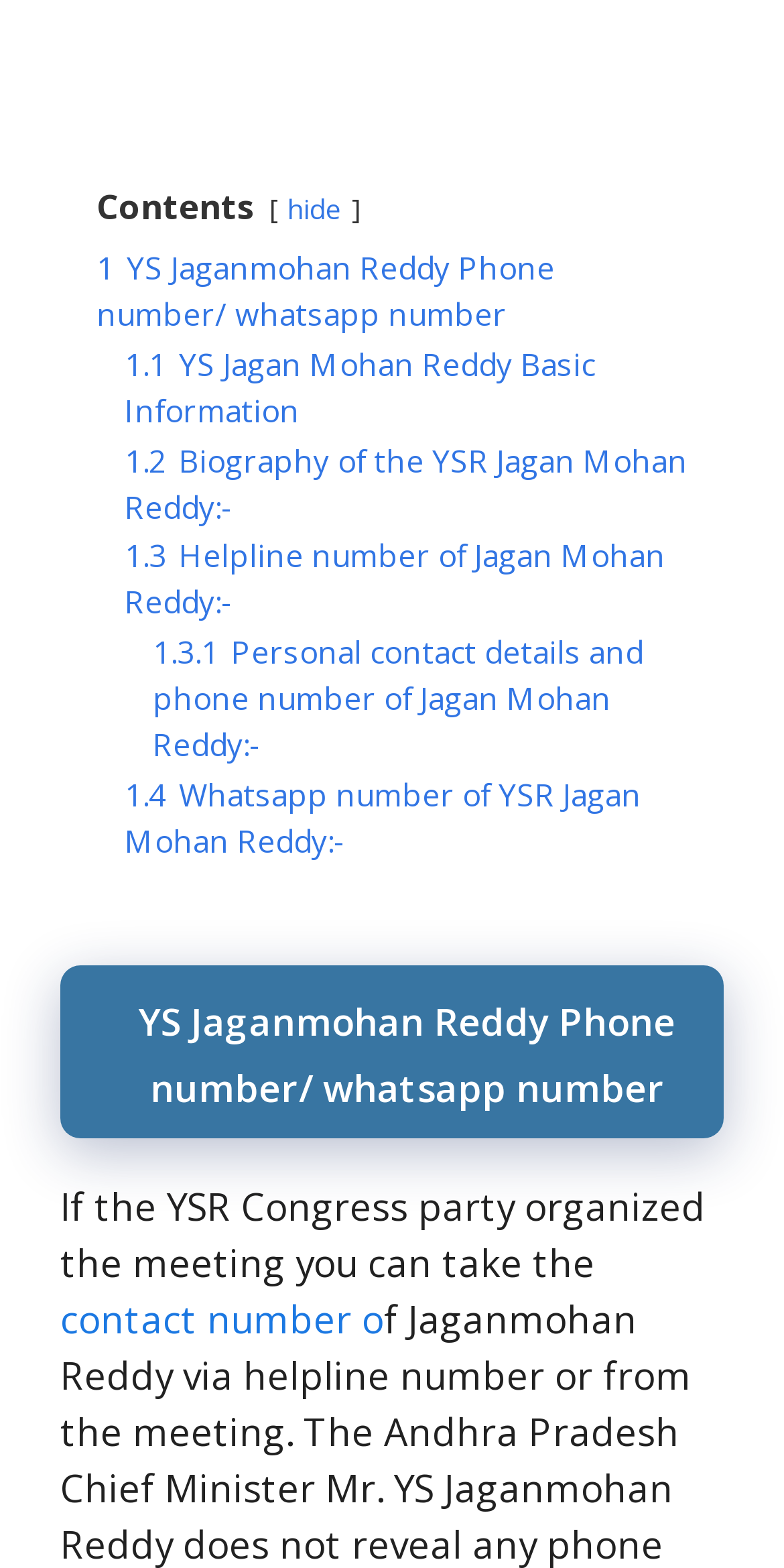Find the bounding box coordinates of the element's region that should be clicked in order to follow the given instruction: "Get the helpline number of Jagan Mohan Reddy". The coordinates should consist of four float numbers between 0 and 1, i.e., [left, top, right, bottom].

[0.159, 0.342, 0.849, 0.397]